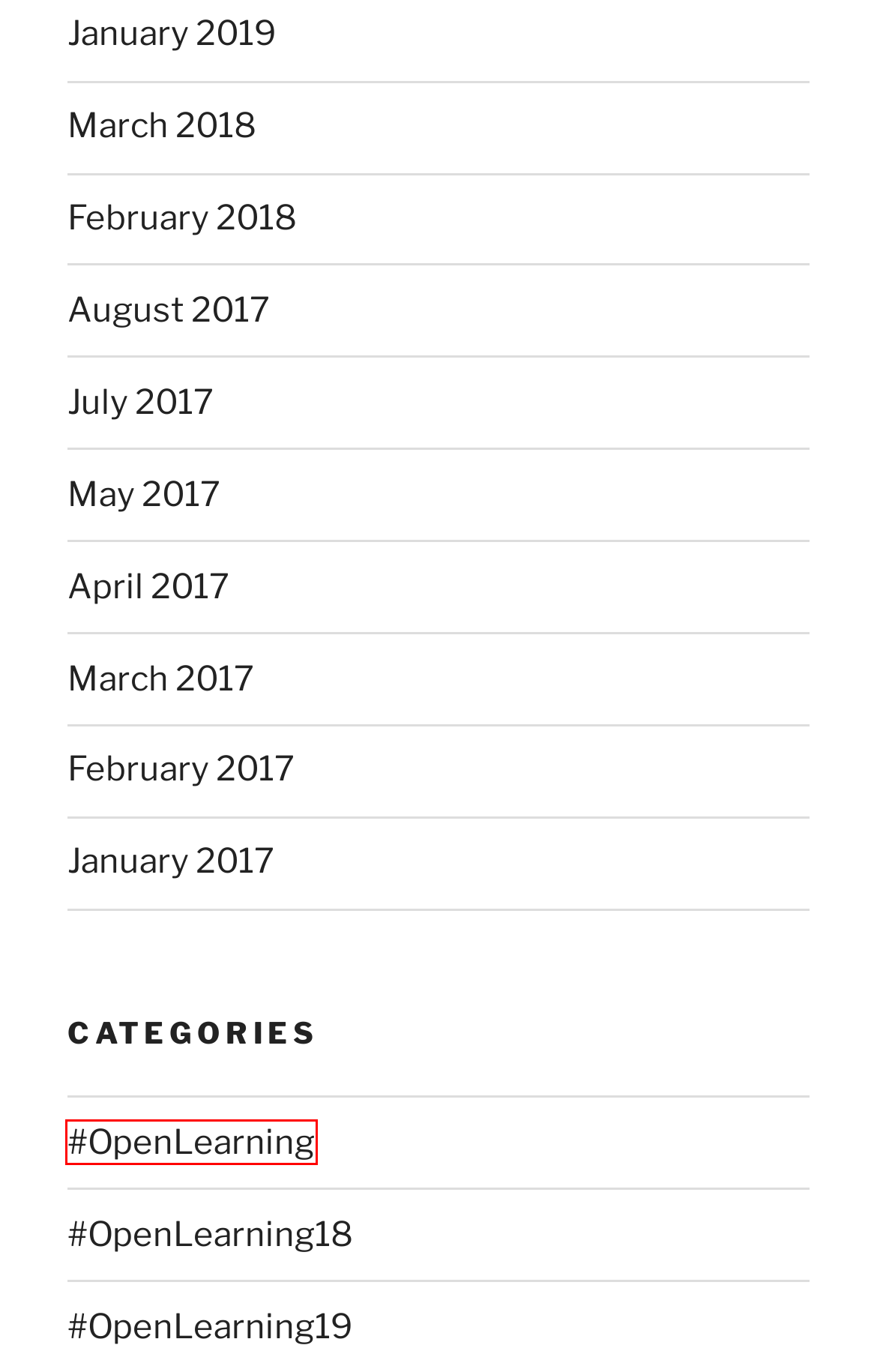Examine the webpage screenshot and identify the UI element enclosed in the red bounding box. Pick the webpage description that most accurately matches the new webpage after clicking the selected element. Here are the candidates:
A. March 2017 – Sue Erickson
B. January 2019 – Sue Erickson
C. #OpenLearning19 – Sue Erickson
D. April 2017 – Sue Erickson
E. July 2017 – Sue Erickson
F. January 2017 – Sue Erickson
G. February 2018 – Sue Erickson
H. #OpenLearning – Sue Erickson

H